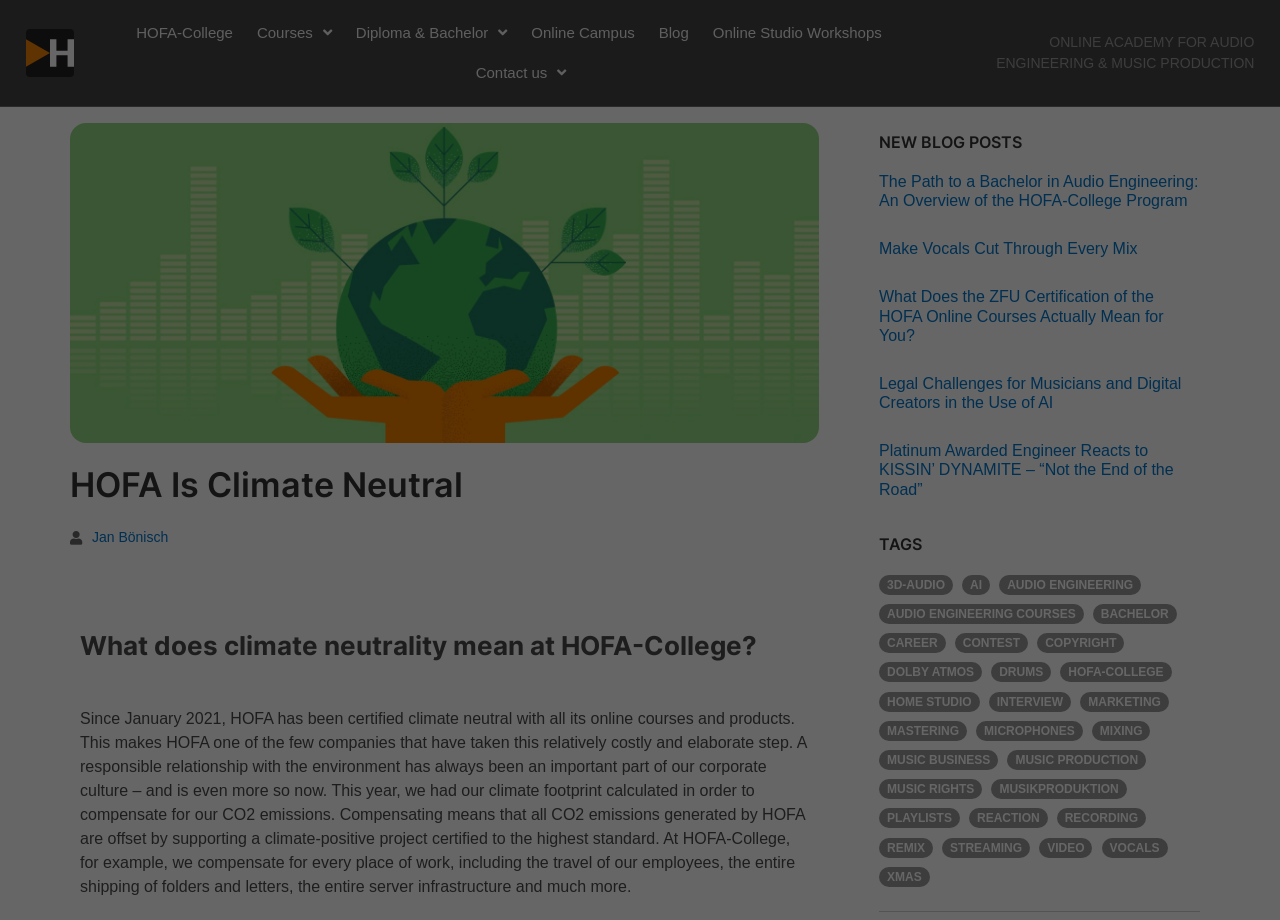Based on the image, provide a detailed and complete answer to the question: 
What is the name of the person mentioned in the webpage?

The webpage mentions the name 'Jan Bönisch' in the context of the climate neutrality certification, suggesting that he may be a representative or spokesperson for HOFA-College.